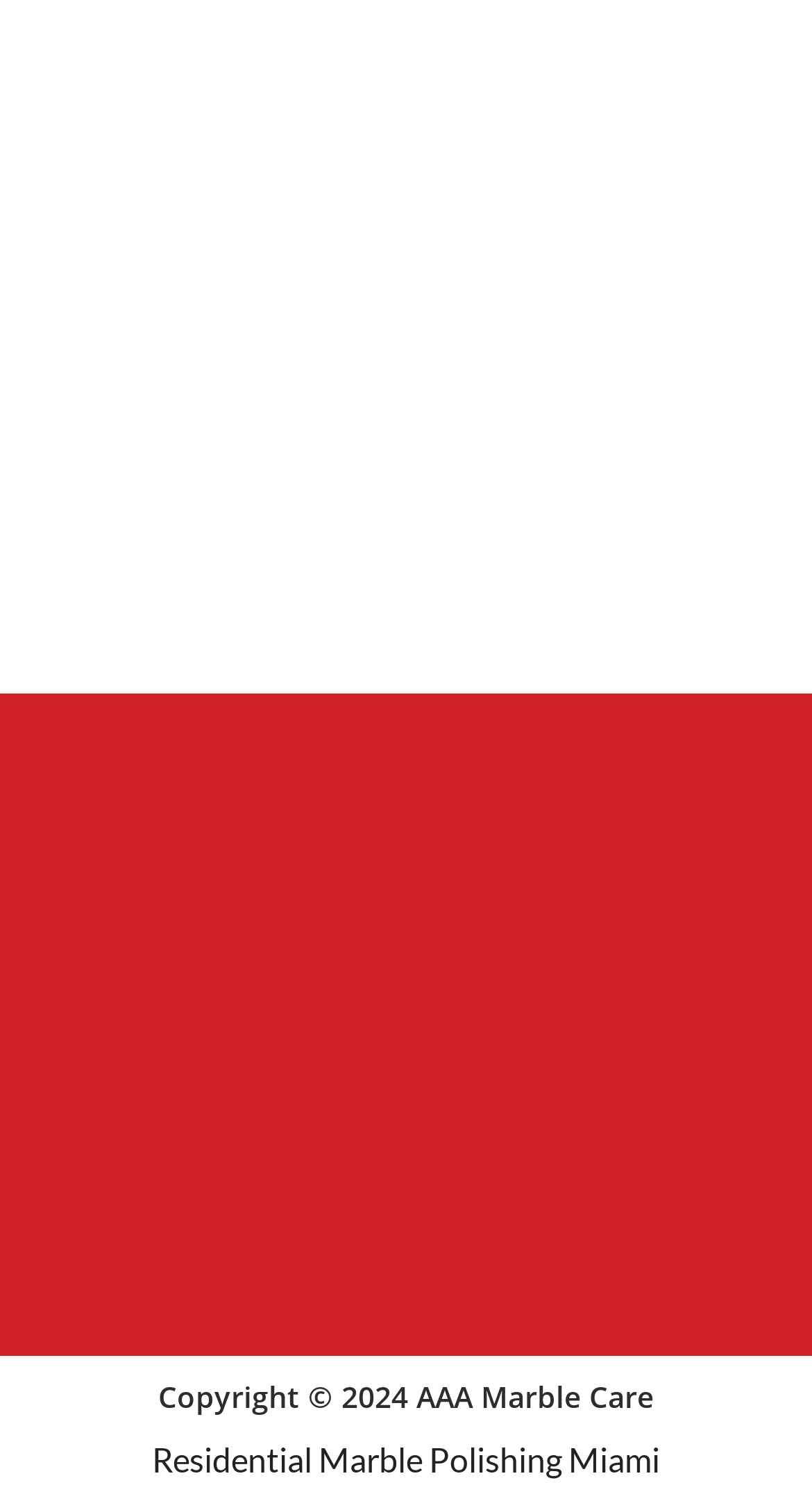Please give a short response to the question using one word or a phrase:
What is the email address of AAA Marble Care?

info@aaamarblecare.com